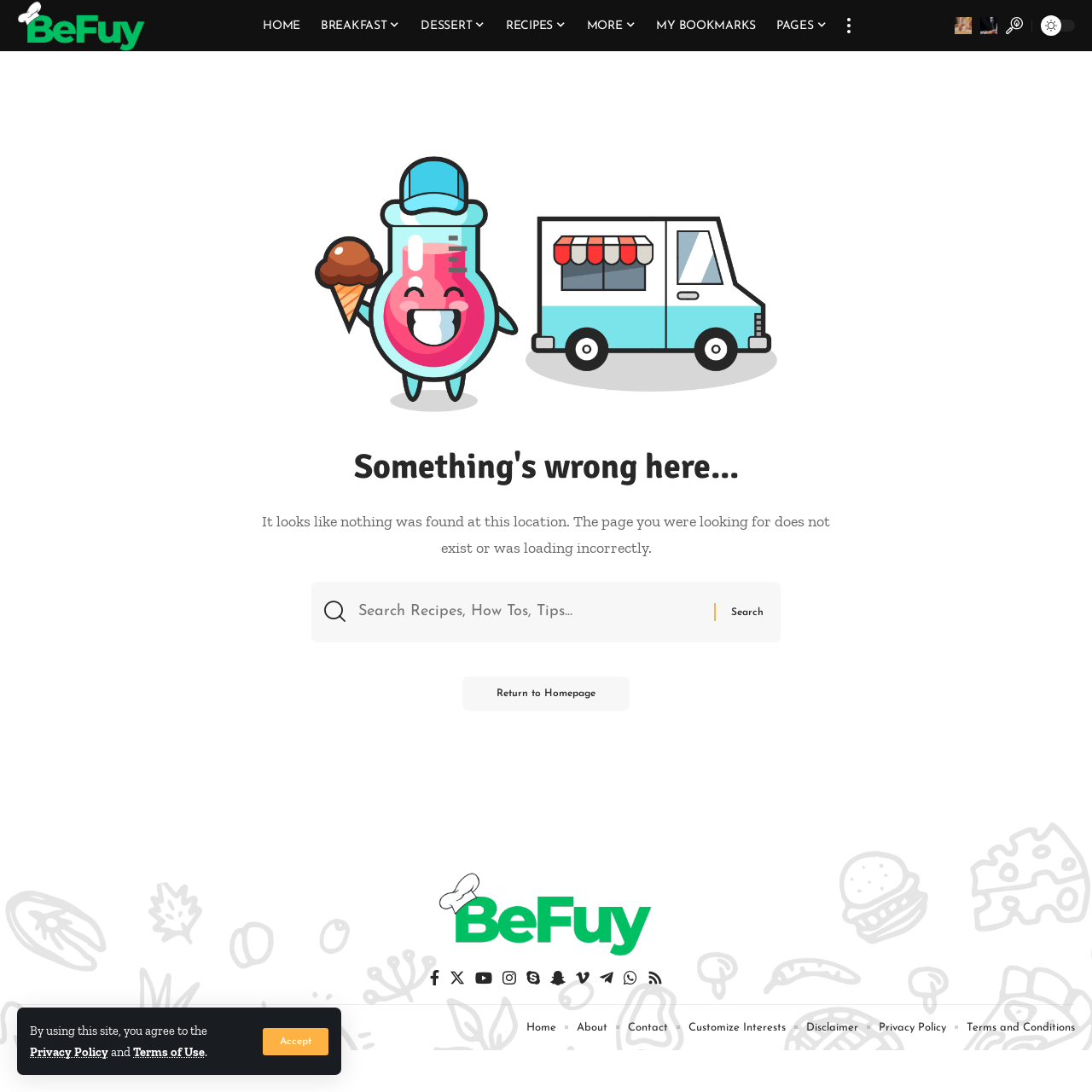Please locate the clickable area by providing the bounding box coordinates to follow this instruction: "Return to Homepage".

[0.423, 0.619, 0.577, 0.651]